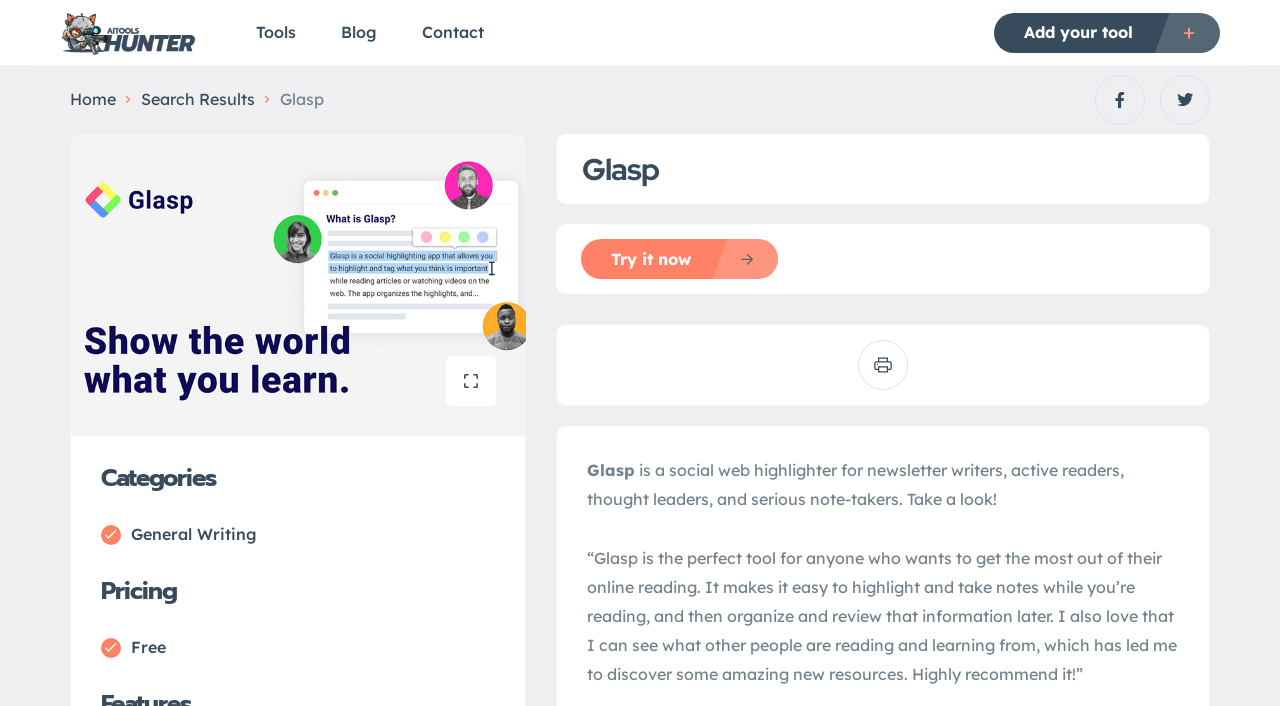Please respond in a single word or phrase: 
How many images are on the webpage?

Multiple